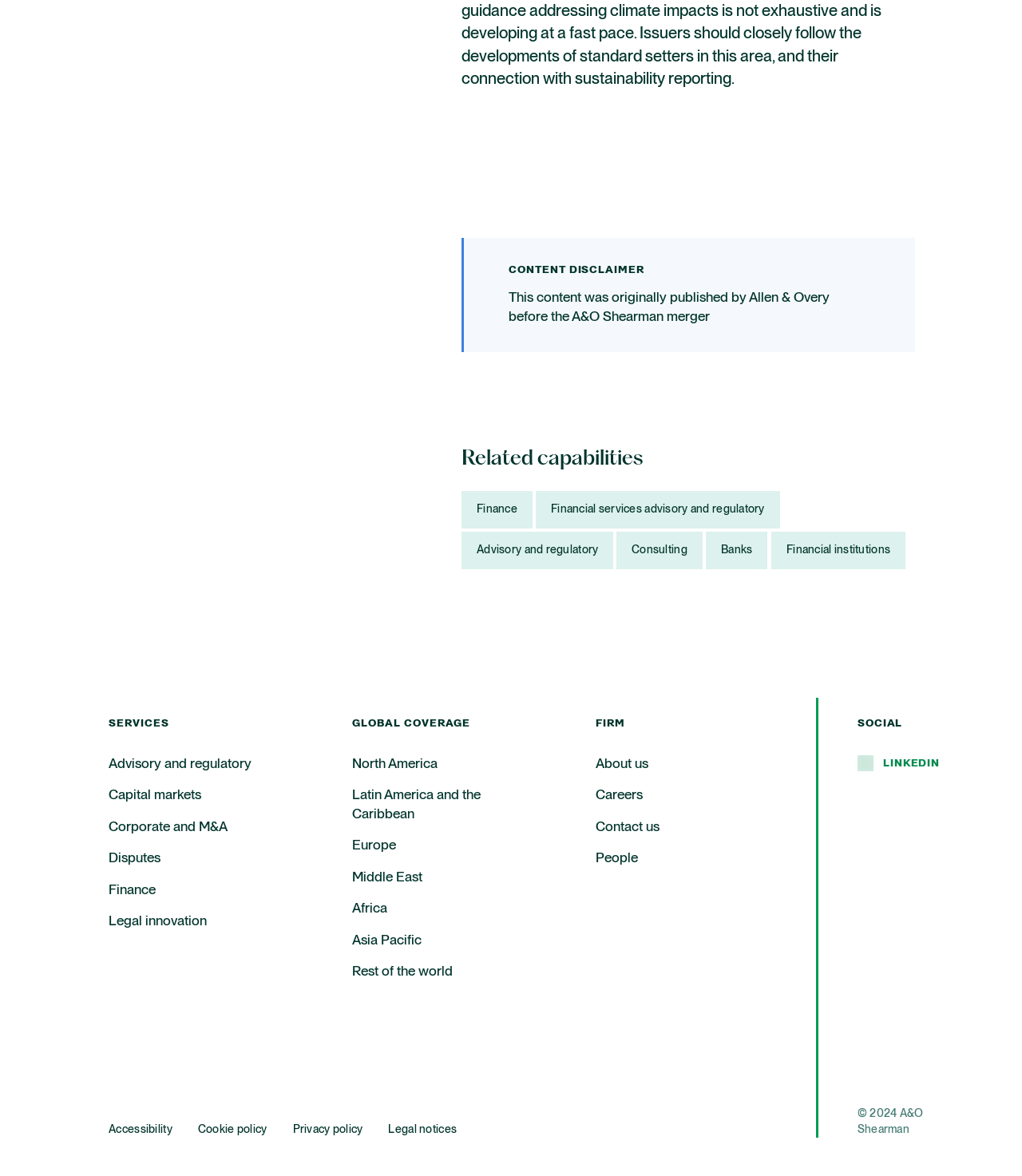Locate the bounding box coordinates of the clickable area needed to fulfill the instruction: "Click on Finance".

[0.452, 0.418, 0.521, 0.45]